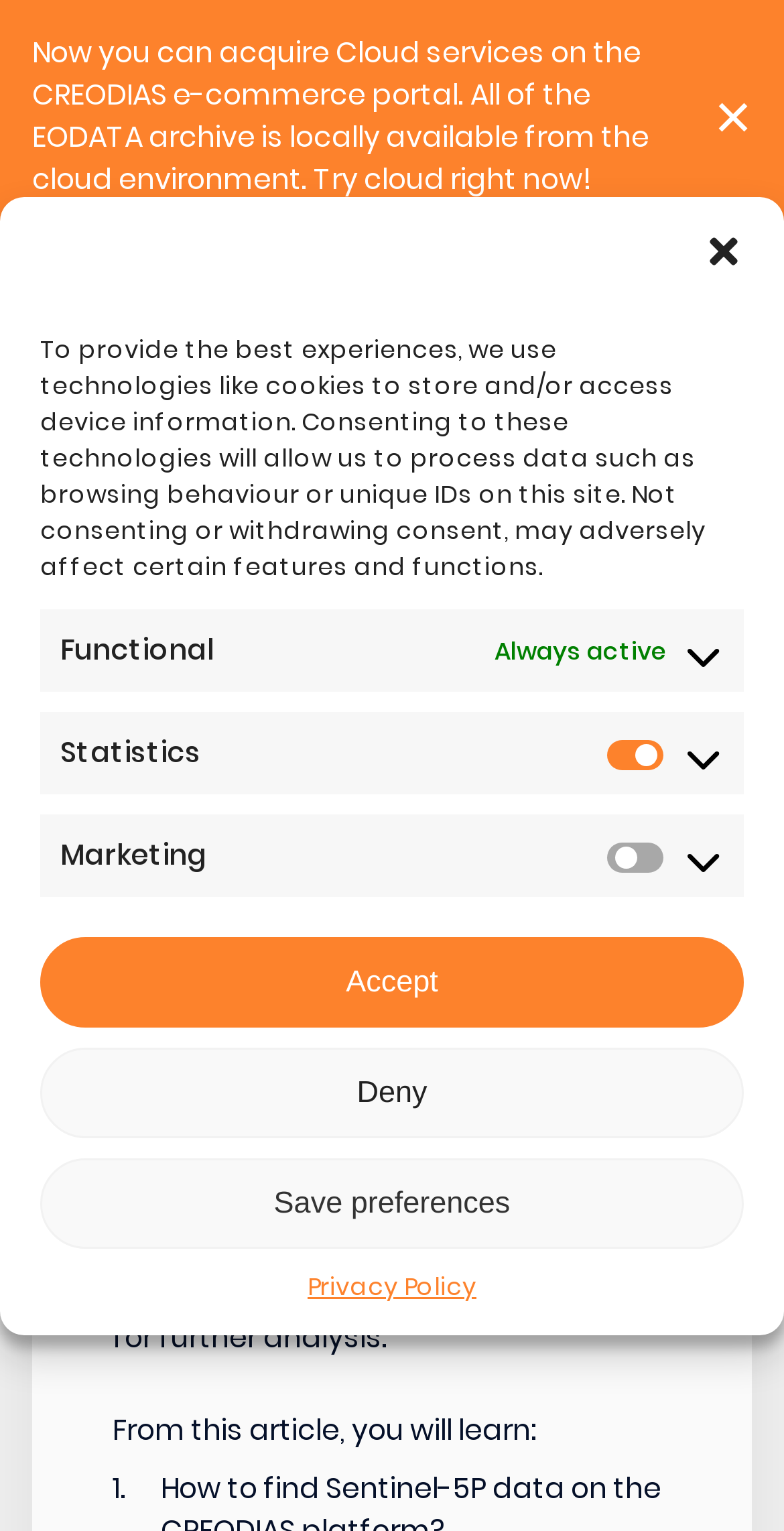Specify the bounding box coordinates of the element's region that should be clicked to achieve the following instruction: "Click the Creodias logo". The bounding box coordinates consist of four float numbers between 0 and 1, in the format [left, top, right, bottom].

[0.041, 0.178, 0.438, 0.204]